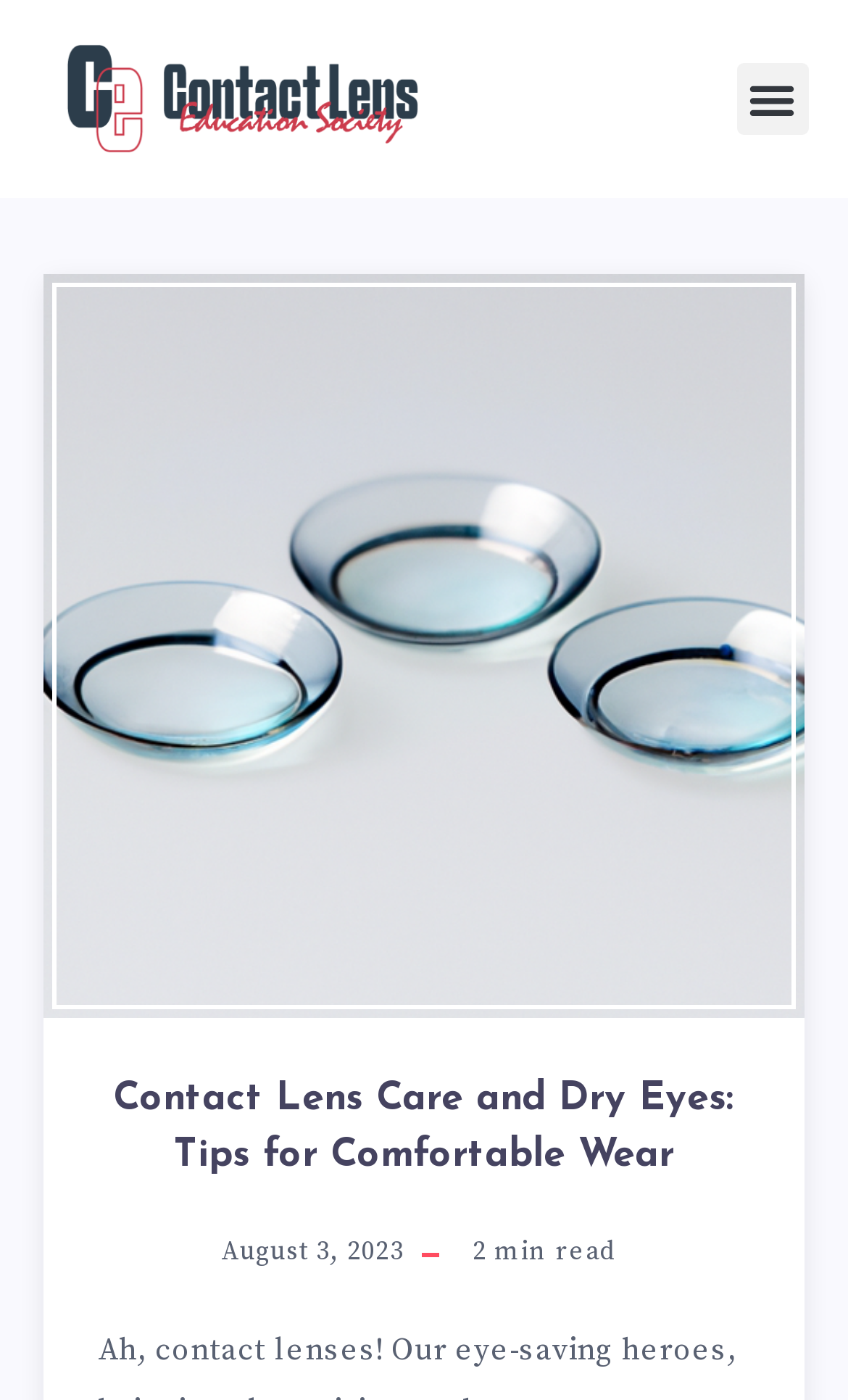Is there an image in the header section?
Craft a detailed and extensive response to the question.

I found an image in the header section by looking at the image element with the alt text 'Contact Lens Care and Dry Eyes: Tips for Comfortable Wear', which indicates that there is an image related to the article topic.